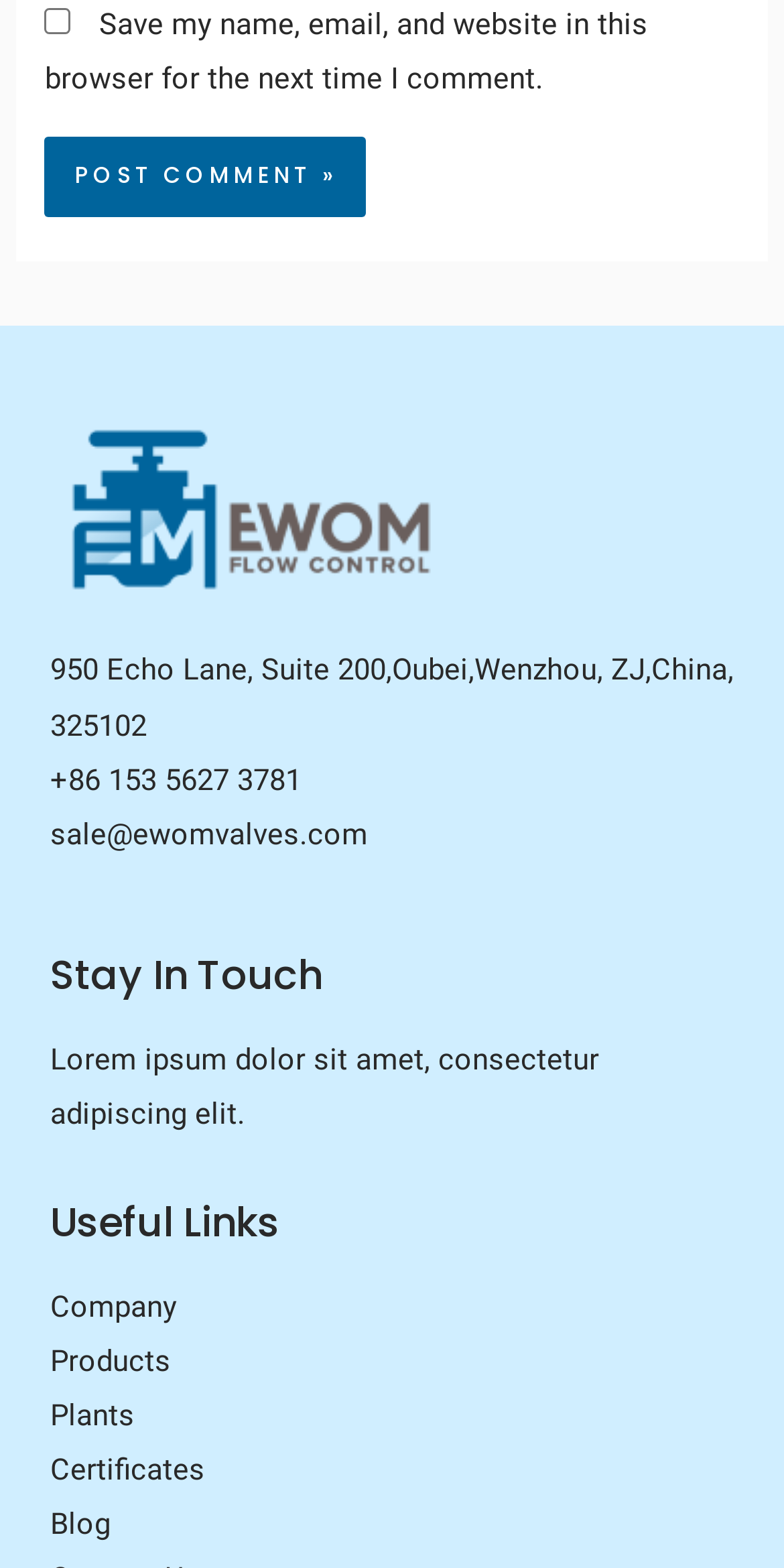Using the information in the image, give a comprehensive answer to the question: 
What is the company's email address?

I found the company's email address in the footer section of the webpage, where the contact information is provided. The email address is listed as 'sale@ewomvalves.com'.